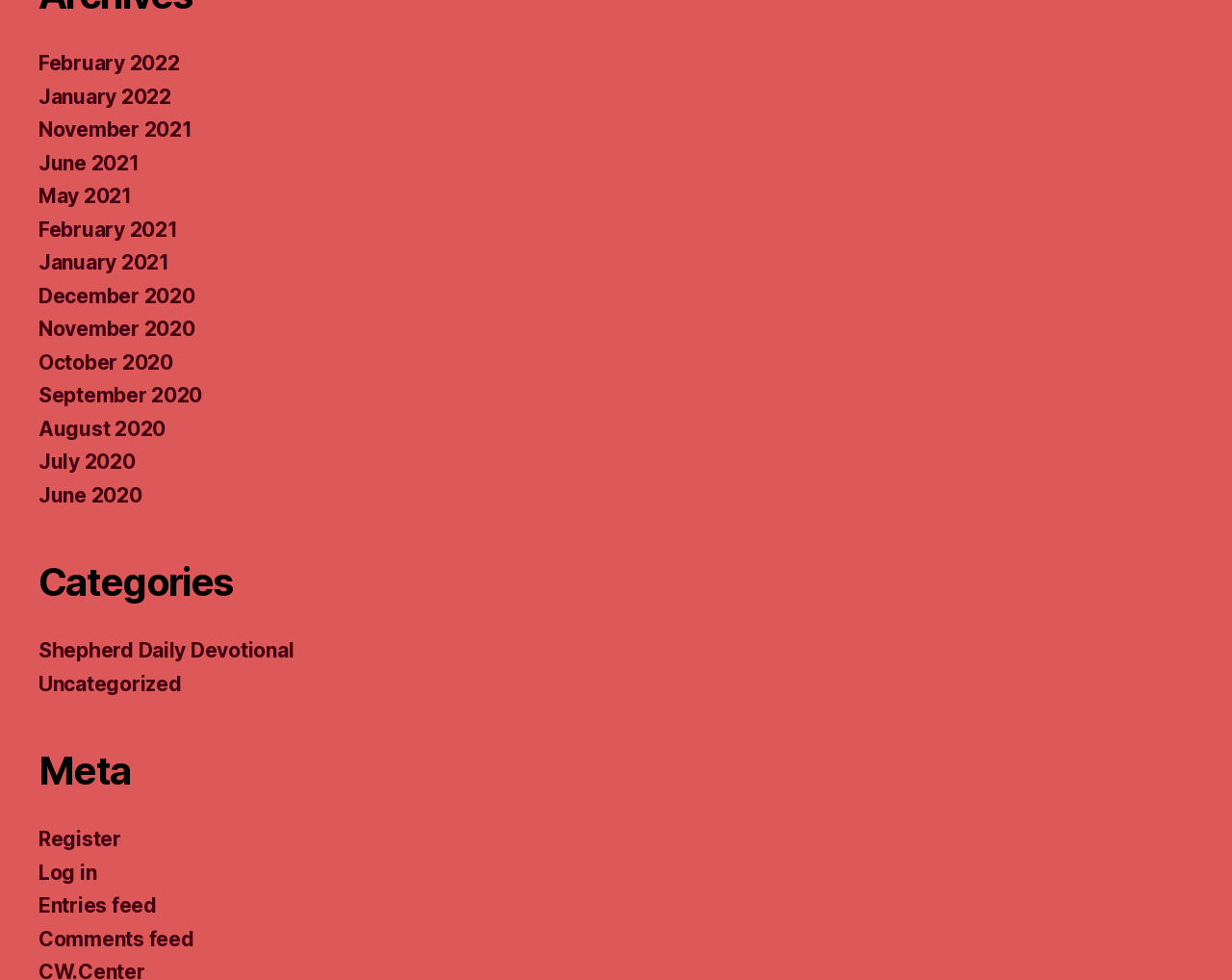Indicate the bounding box coordinates of the element that must be clicked to execute the instruction: "Register for an account". The coordinates should be given as four float numbers between 0 and 1, i.e., [left, top, right, bottom].

[0.031, 0.844, 0.098, 0.869]